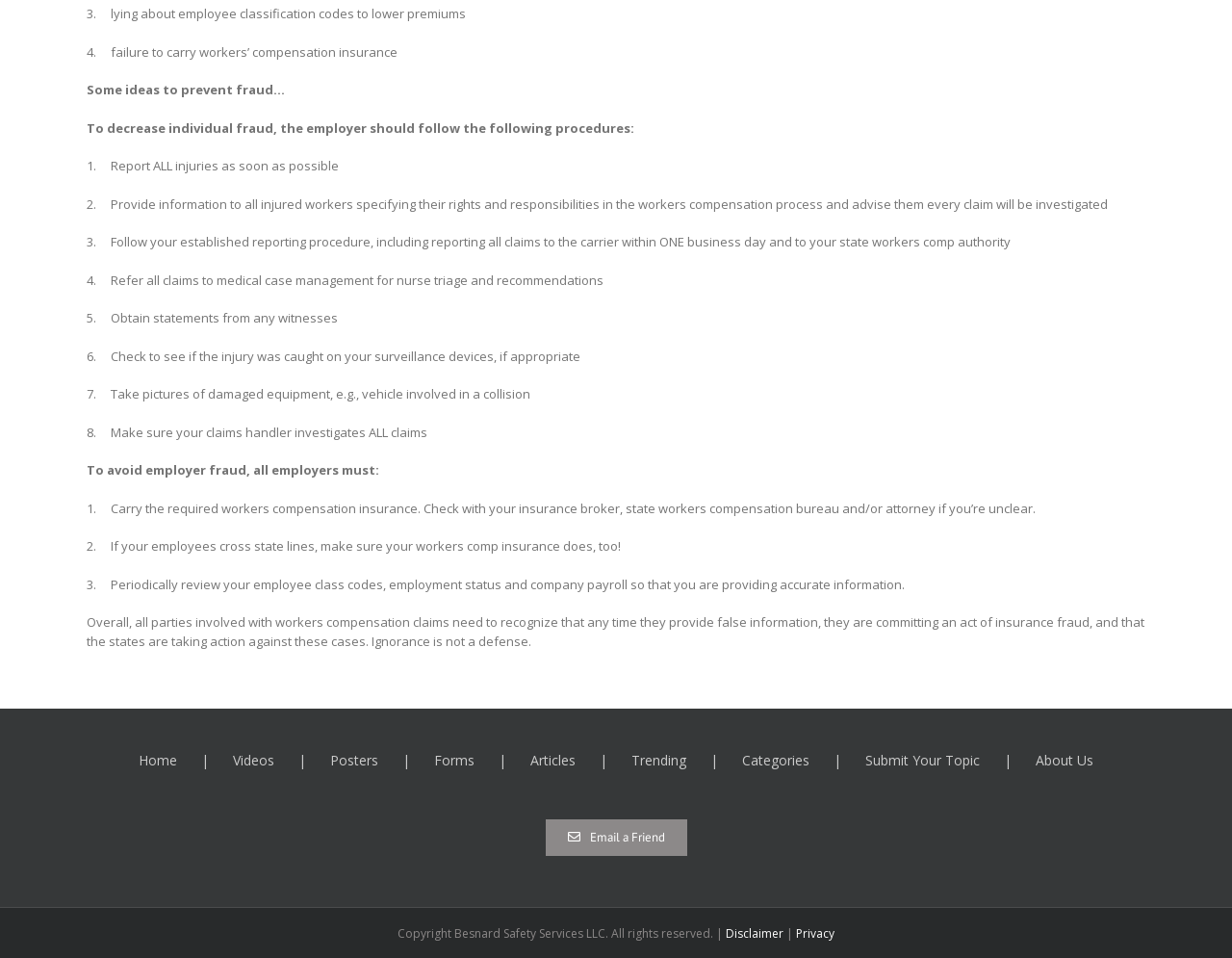Using the description "About Us", predict the bounding box of the relevant HTML element.

[0.841, 0.783, 0.888, 0.804]